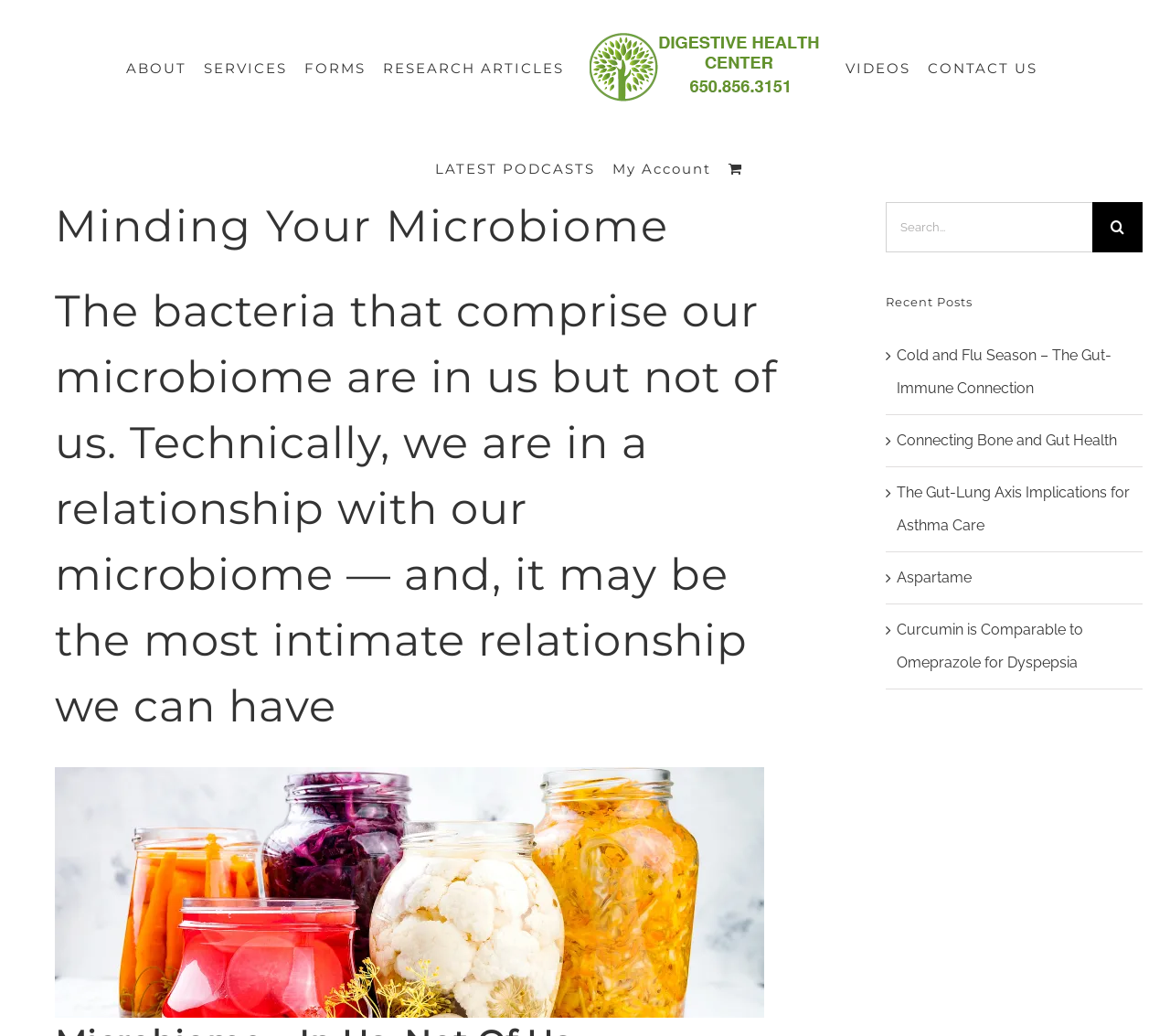What is the topic of the recent posts?
Please utilize the information in the image to give a detailed response to the question.

The recent posts section lists several articles related to gut health, such as the gut-immune connection, bone and gut health, and the gut-lung axis.